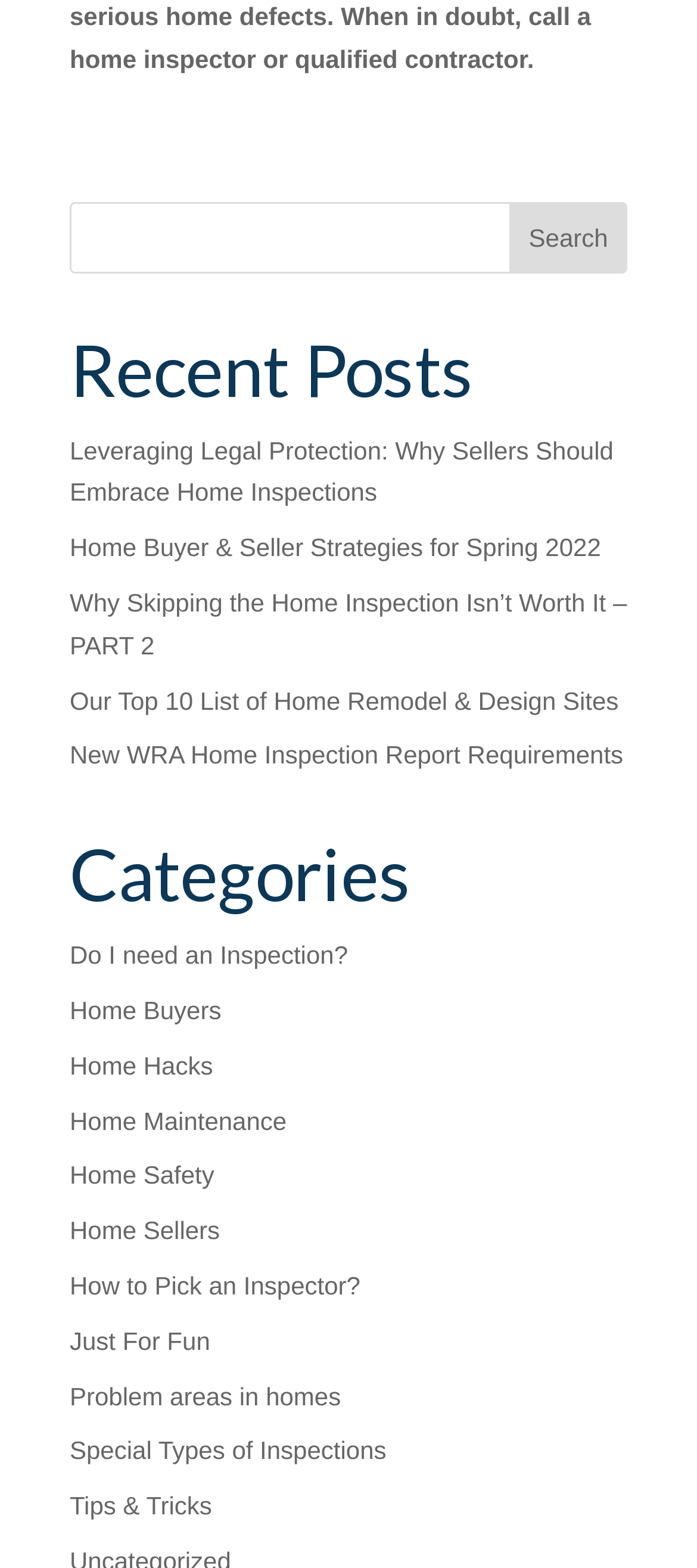Please identify the bounding box coordinates of the element on the webpage that should be clicked to follow this instruction: "search for something". The bounding box coordinates should be given as four float numbers between 0 and 1, formatted as [left, top, right, bottom].

[0.1, 0.128, 0.9, 0.174]